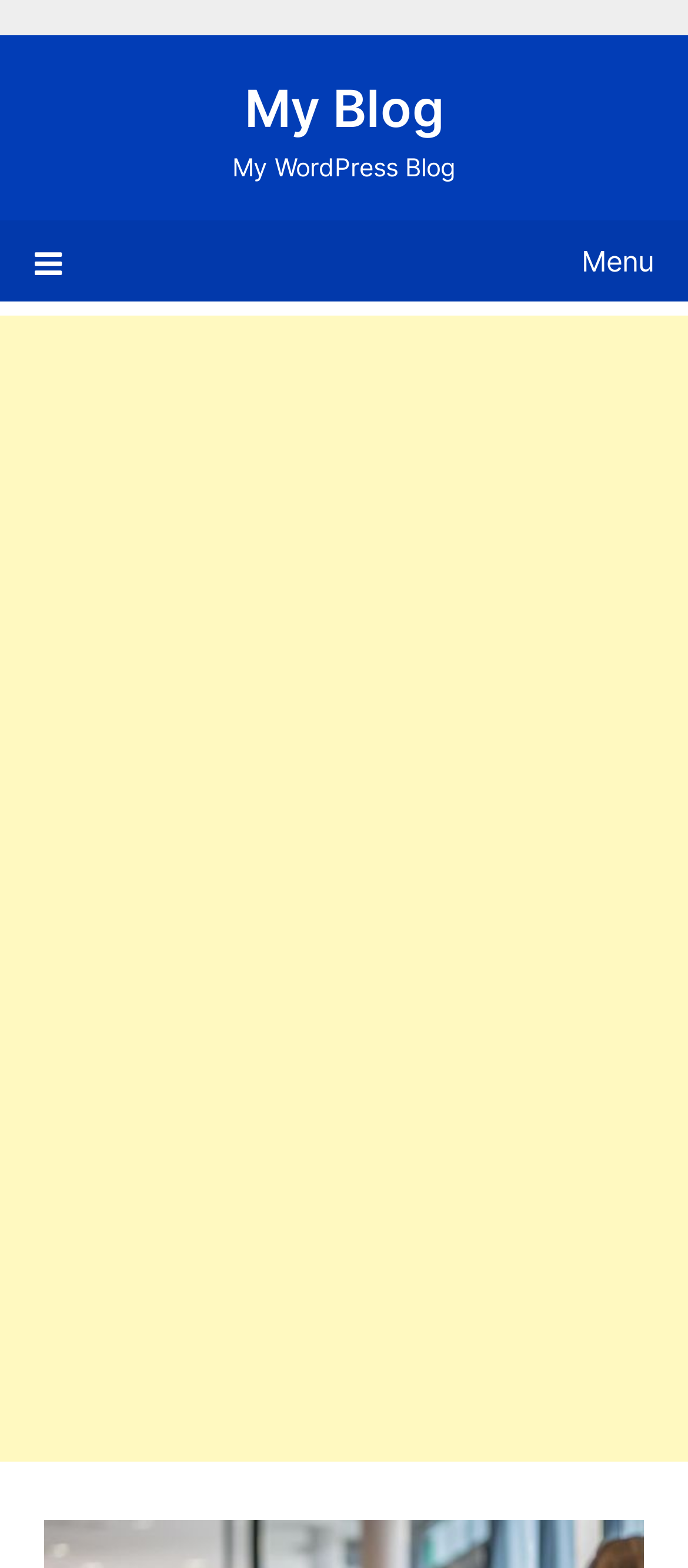Respond with a single word or phrase for the following question: 
How many sections are in the main content area?

2